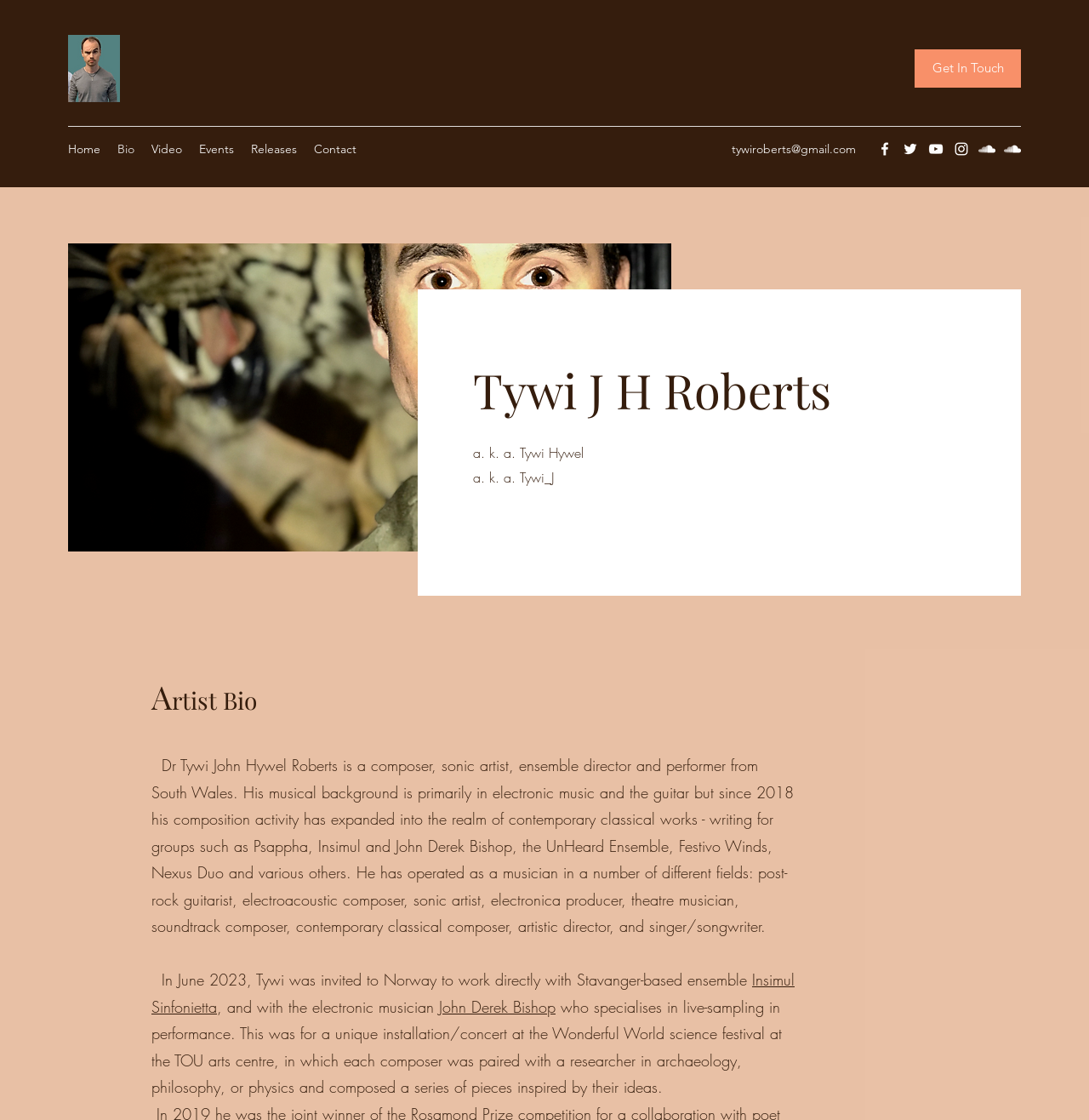What is the email address of the artist?
Use the image to give a comprehensive and detailed response to the question.

I found the answer by looking at the link element with the text 'tywiroberts@gmail.com' which is located at the top-right of the page, indicating that it is the email address of the artist.